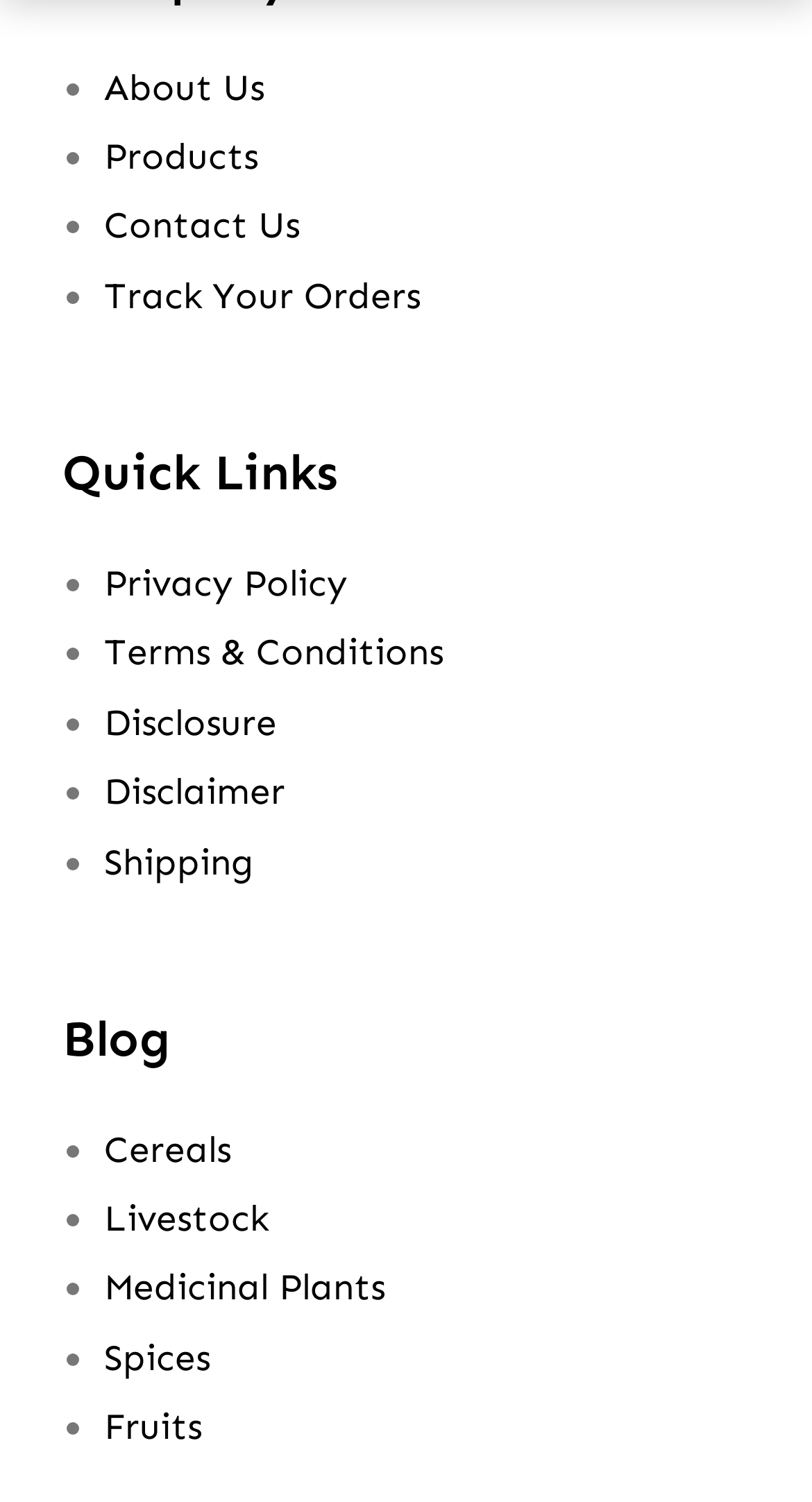Reply to the question with a brief word or phrase: What is the first link in the Quick Links section?

About Us